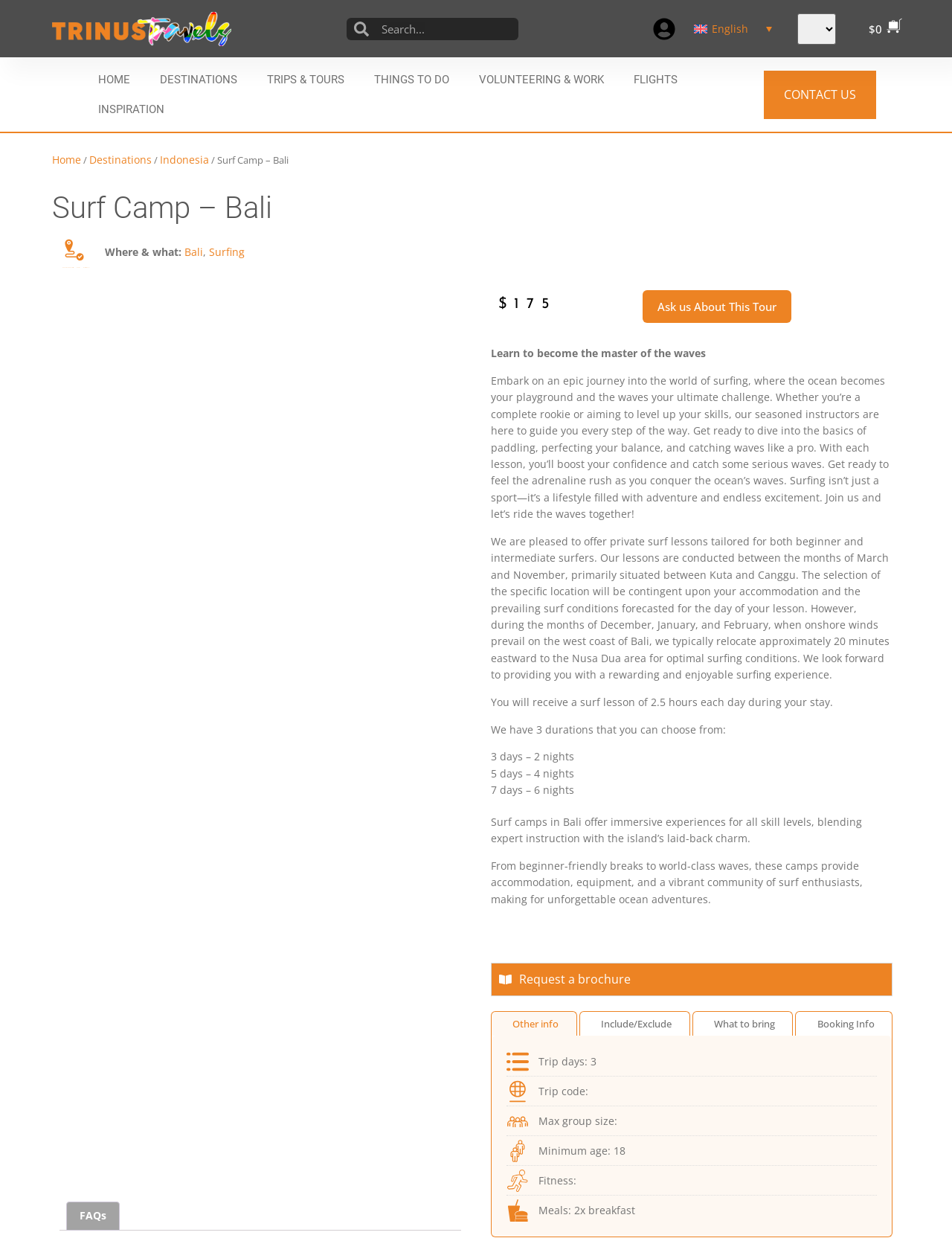What is the name of the surf camp location?
Look at the image and respond to the question as thoroughly as possible.

The location of the surf camp is mentioned in the webpage as 'Bali', which is an island in Indonesia, as indicated by the text 'Where & what: Bali, Surfing'.